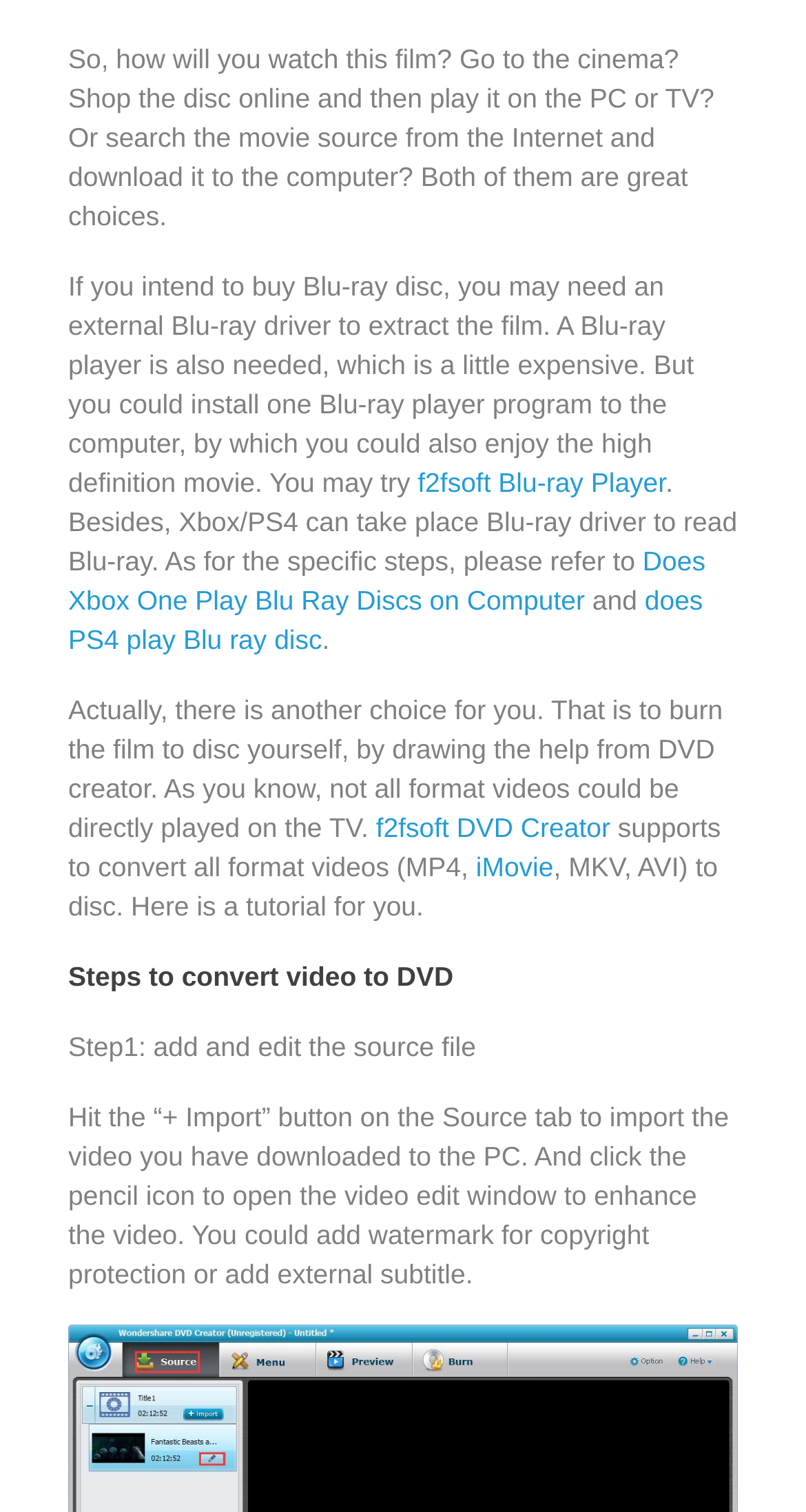Please answer the following query using a single word or phrase: 
What is the first step in converting a video to DVD?

Add and edit the source file